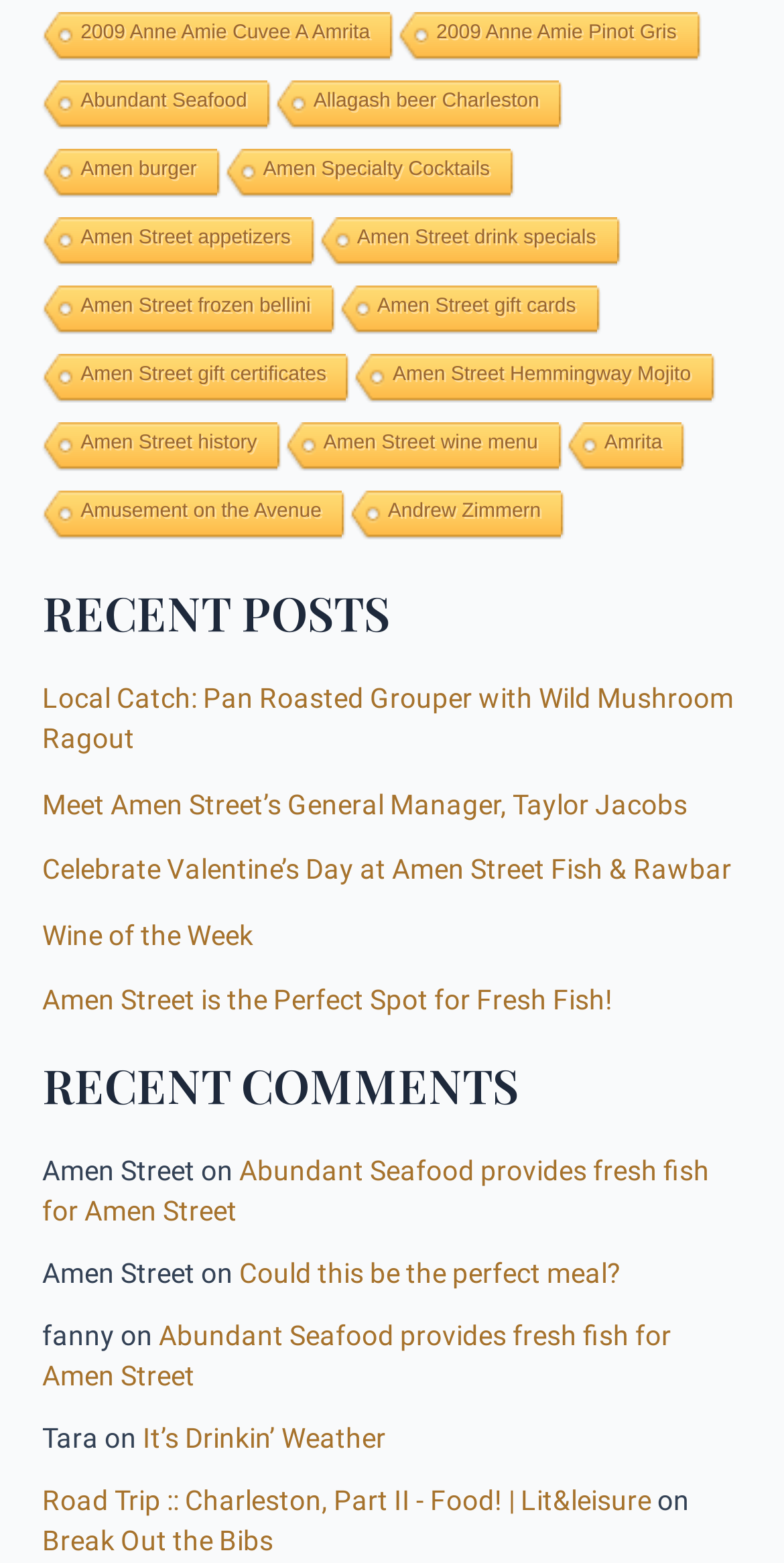What is the name of the restaurant?
Please provide a single word or phrase answer based on the image.

Amen Street